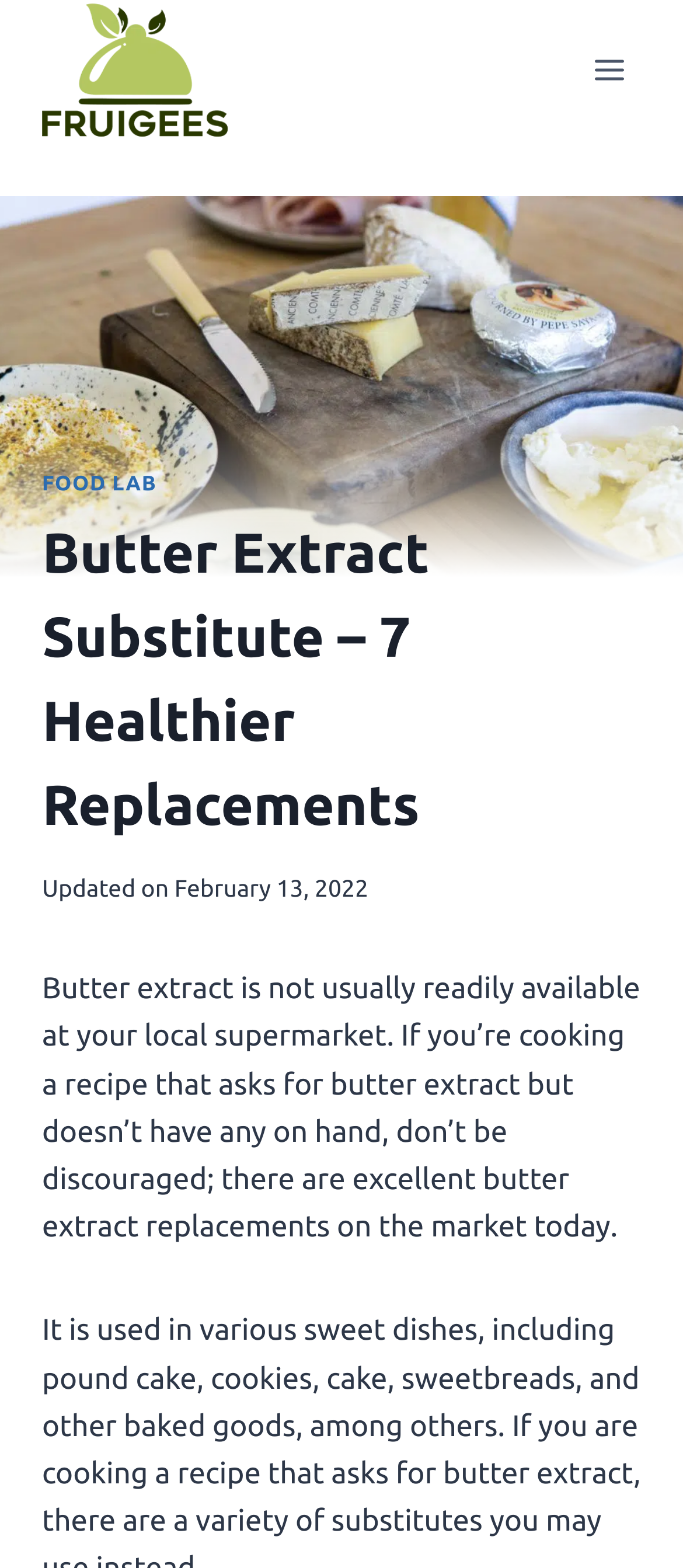Give a concise answer using one word or a phrase to the following question:
What type of website is this?

Food blog